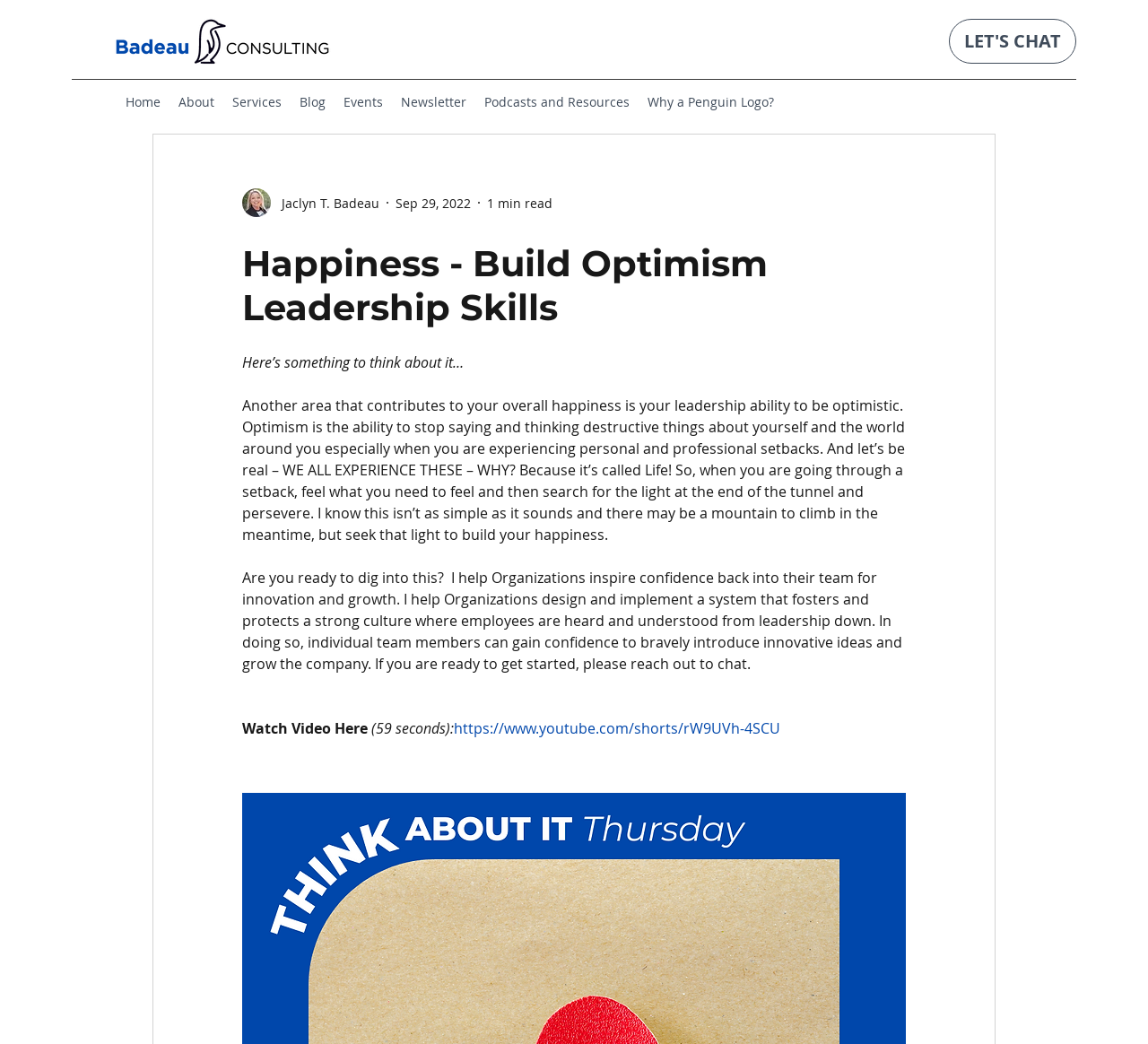Locate the bounding box coordinates for the element described below: "Why a Penguin Logo?". The coordinates must be four float values between 0 and 1, formatted as [left, top, right, bottom].

[0.556, 0.085, 0.682, 0.111]